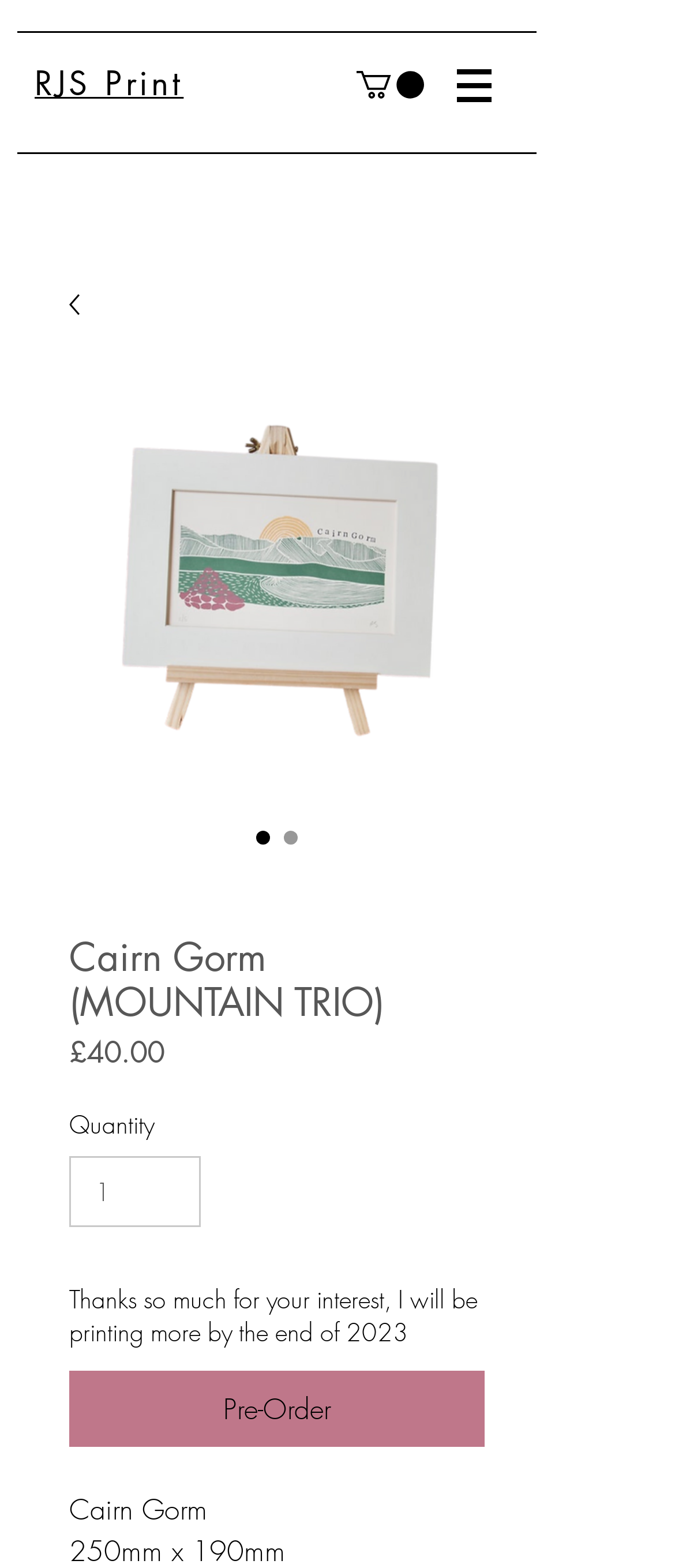Bounding box coordinates are given in the format (top-left x, top-left y, bottom-right x, bottom-right y). All values should be floating point numbers between 0 and 1. Provide the bounding box coordinate for the UI element described as: Pre-Order

[0.103, 0.874, 0.718, 0.923]